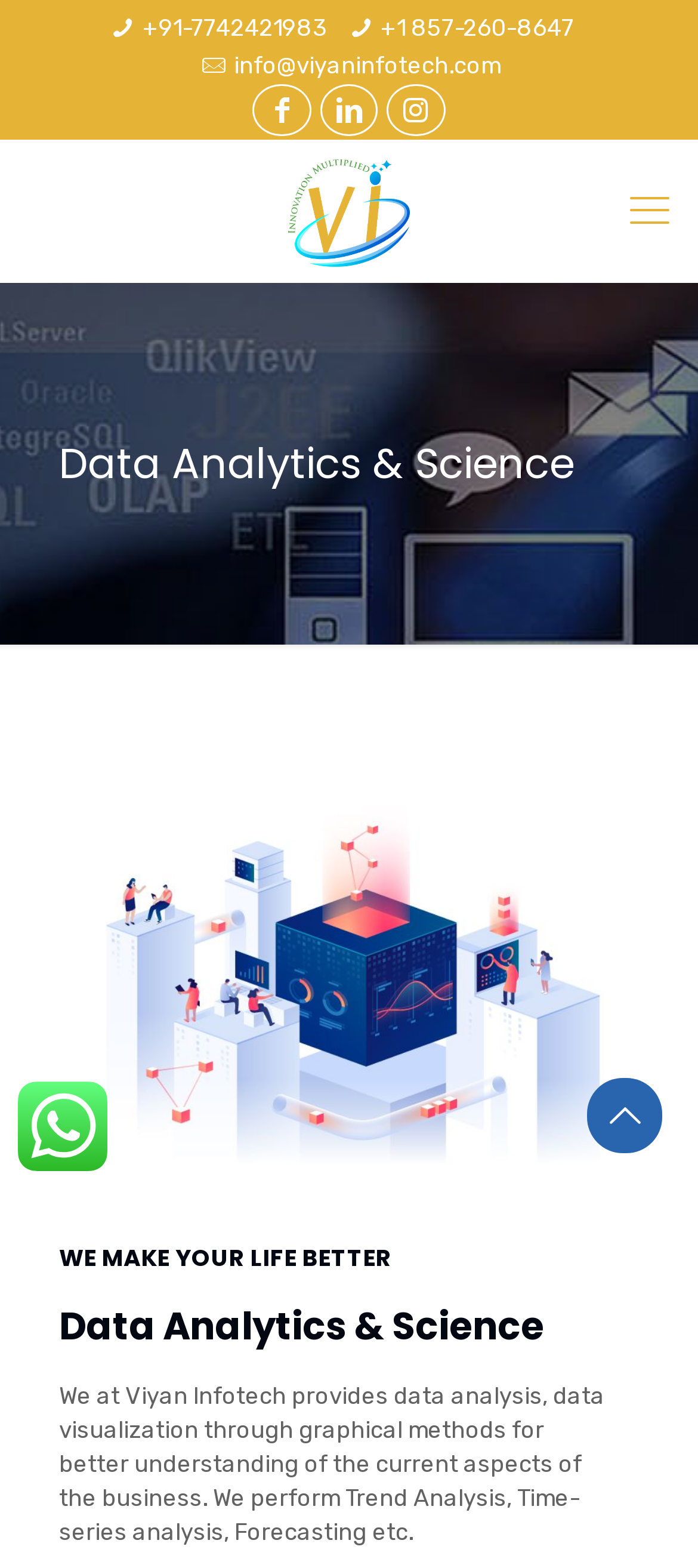Please indicate the bounding box coordinates for the clickable area to complete the following task: "View the company logo". The coordinates should be specified as four float numbers between 0 and 1, i.e., [left, top, right, bottom].

[0.128, 0.1, 0.872, 0.169]